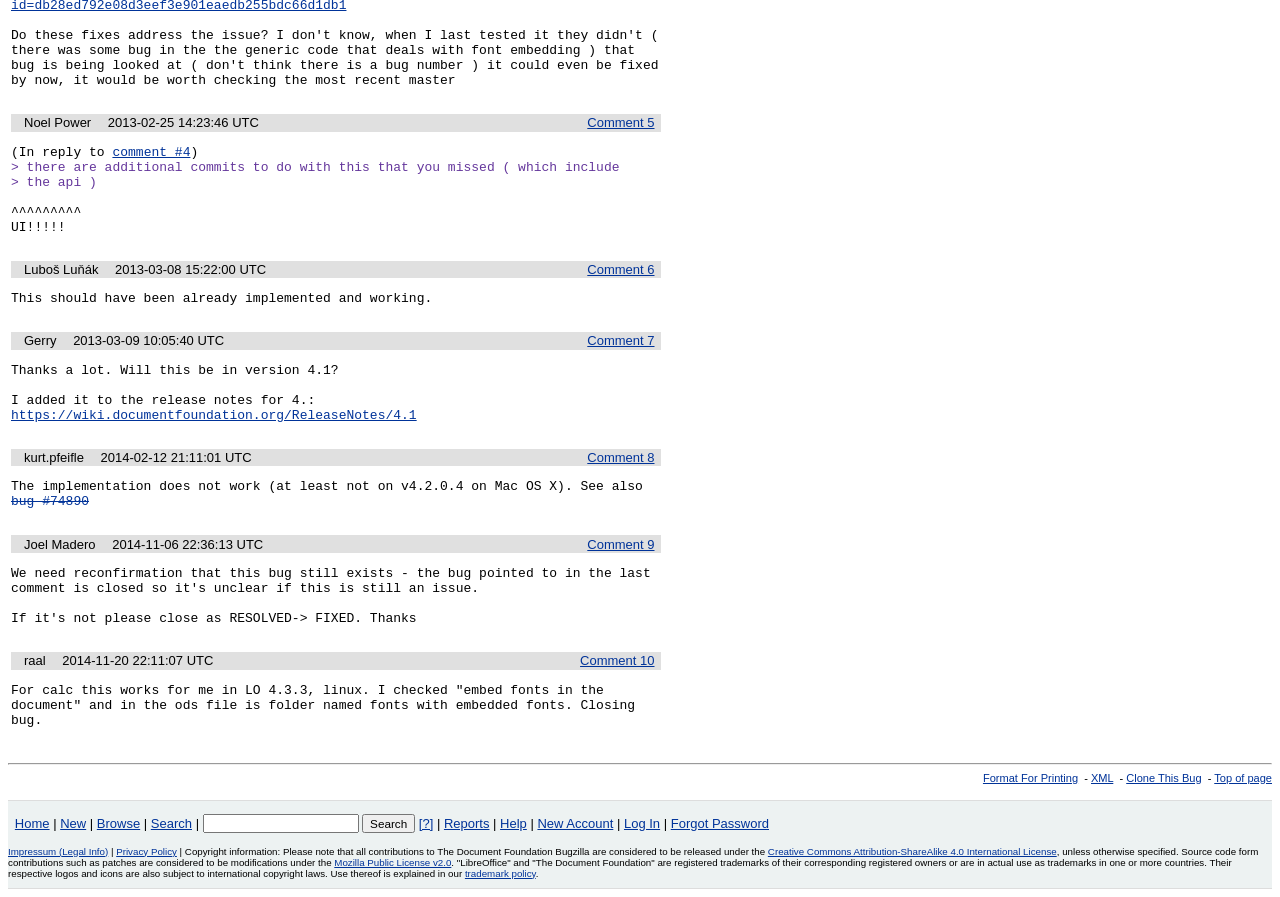Locate the bounding box coordinates of the area to click to fulfill this instruction: "Click on 'Comment 5'". The bounding box should be presented as four float numbers between 0 and 1, in the order [left, top, right, bottom].

[0.459, 0.128, 0.511, 0.145]